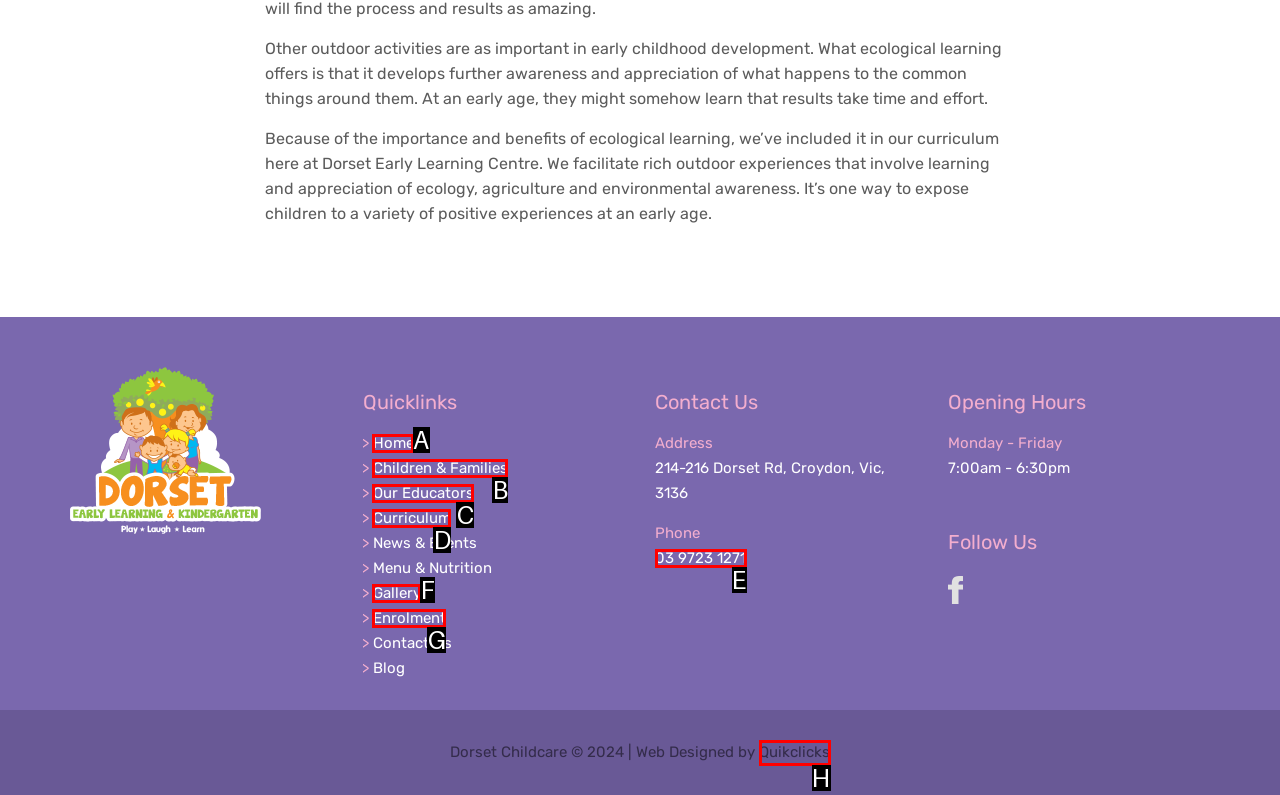Specify the letter of the UI element that should be clicked to achieve the following: Click on the 'Home' link
Provide the corresponding letter from the choices given.

A